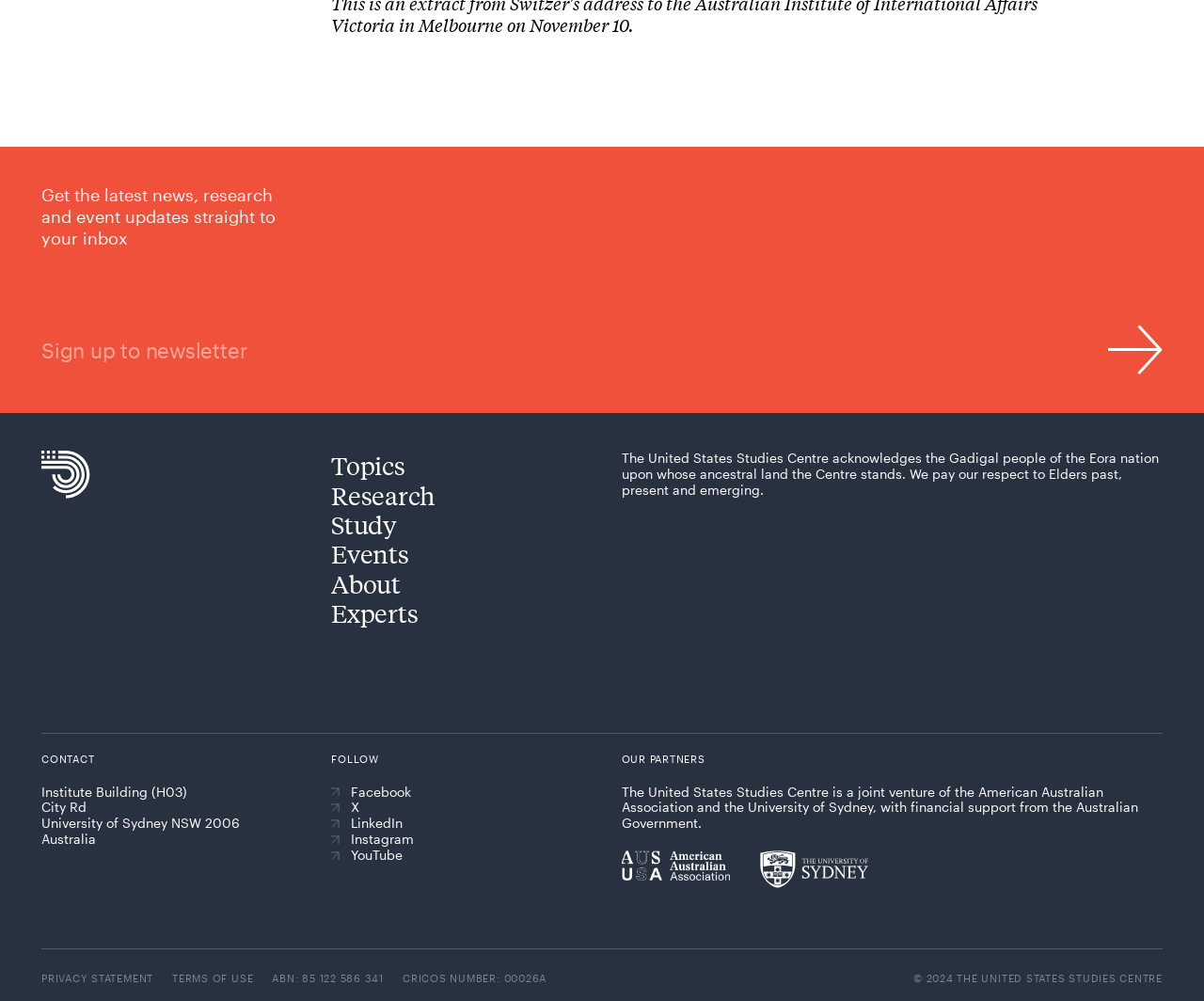Indicate the bounding box coordinates of the element that must be clicked to execute the instruction: "Explore topics". The coordinates should be given as four float numbers between 0 and 1, i.e., [left, top, right, bottom].

[0.275, 0.45, 0.336, 0.481]